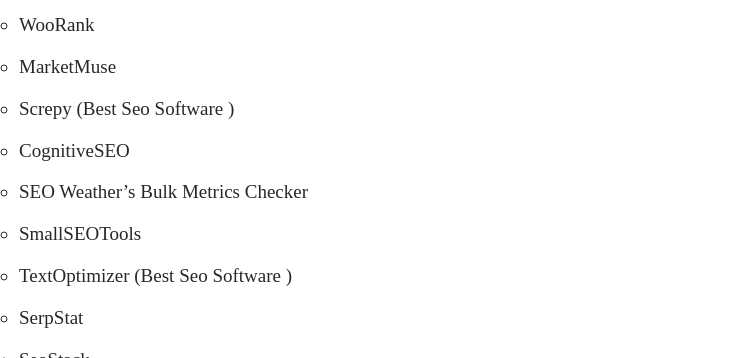Generate a detailed caption that describes the image.

The image showcases SEMrush, a comprehensive digital marketing tool designed to enhance online visibility and SEO performance. Positioned prominently, SEMrush is highlighted for its multifaceted capabilities, including keyword research, site audits, backlink analysis, and social media tracking. This all-in-one solution is tailored for digital marketers seeking to optimize their strategies and improve search engine rankings. Within an evolving digital landscape, SEMrush stands out by providing tools for competitor monitoring and advertising optimization, making it a vital asset for those aiming to maintain a competitive edge in SEO.